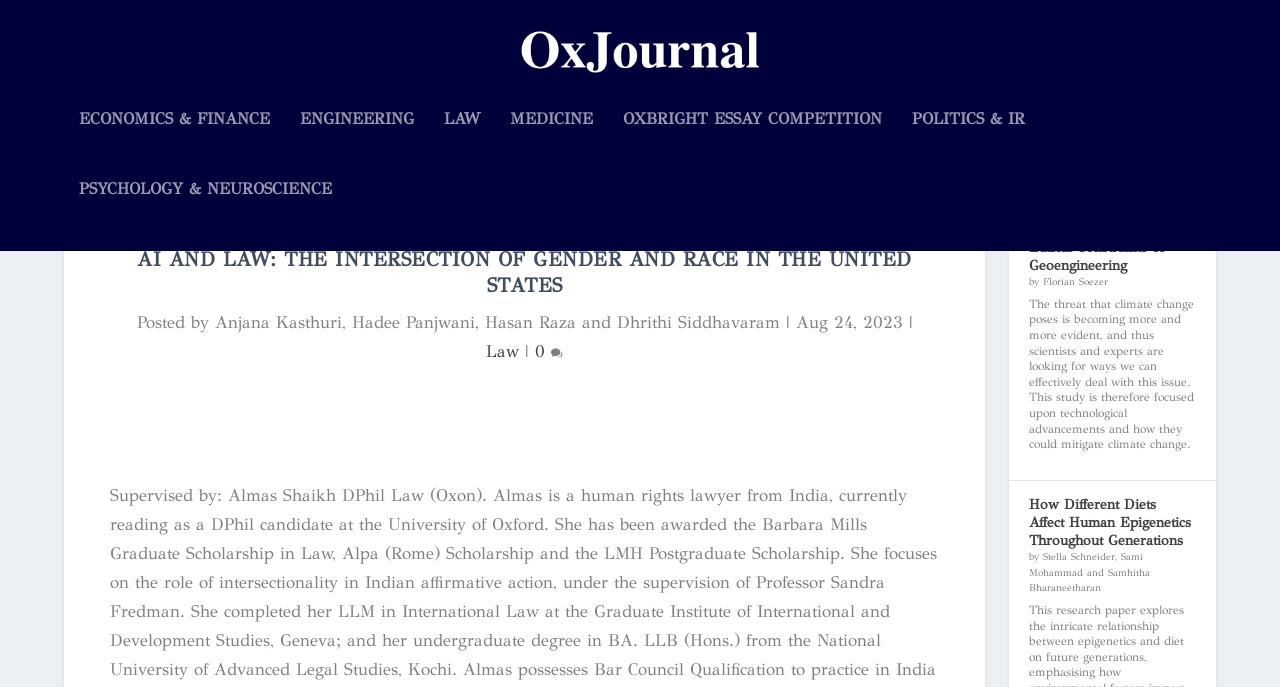Look at the image and give a detailed response to the following question: How many comments does the article 'AI AND LAW: THE INTERSECTION OF GENDER AND RACE IN THE UNITED STATES' have?

I found the comment count by examining the link with the text '0 ', which indicates that there are 0 comments on the article.